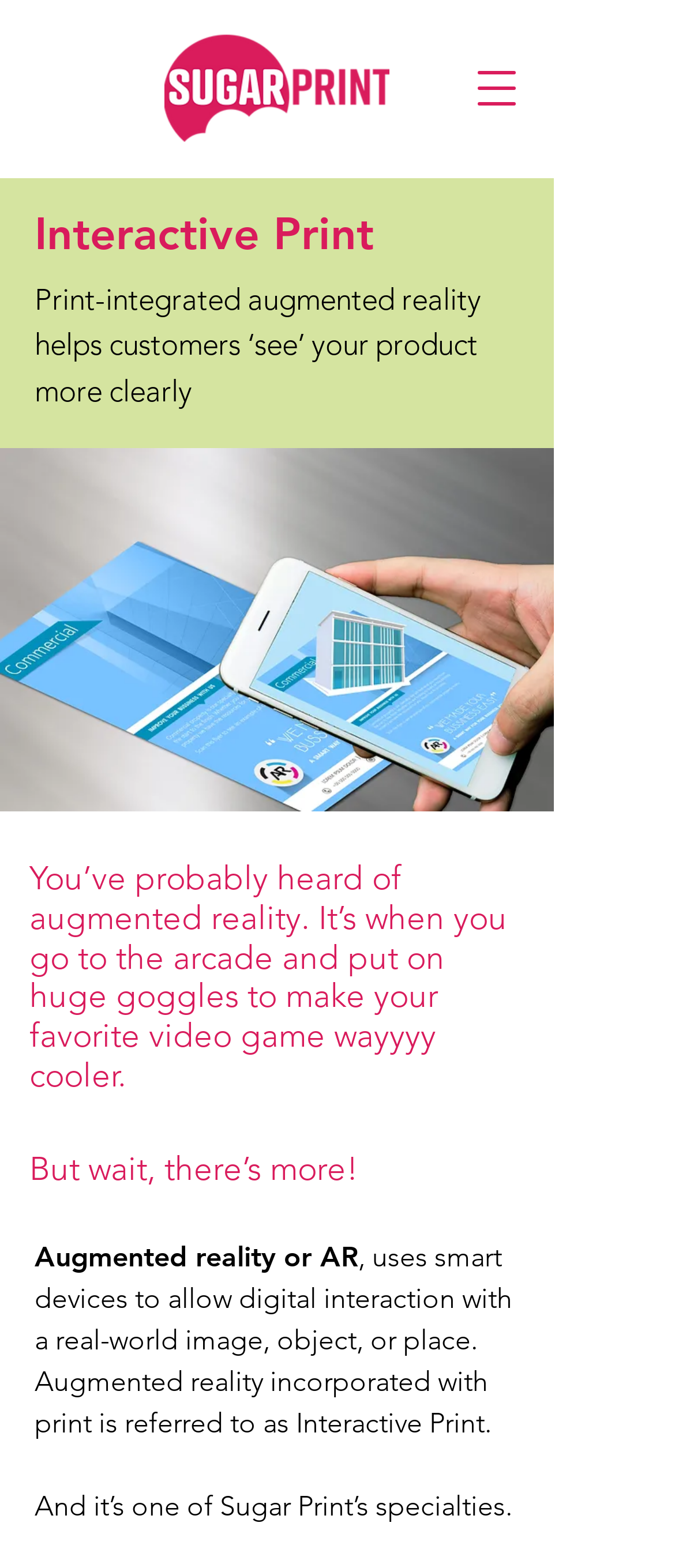Using the webpage screenshot, locate the HTML element that fits the following description and provide its bounding box: "aria-label="Open navigation menu"".

[0.685, 0.034, 0.787, 0.078]